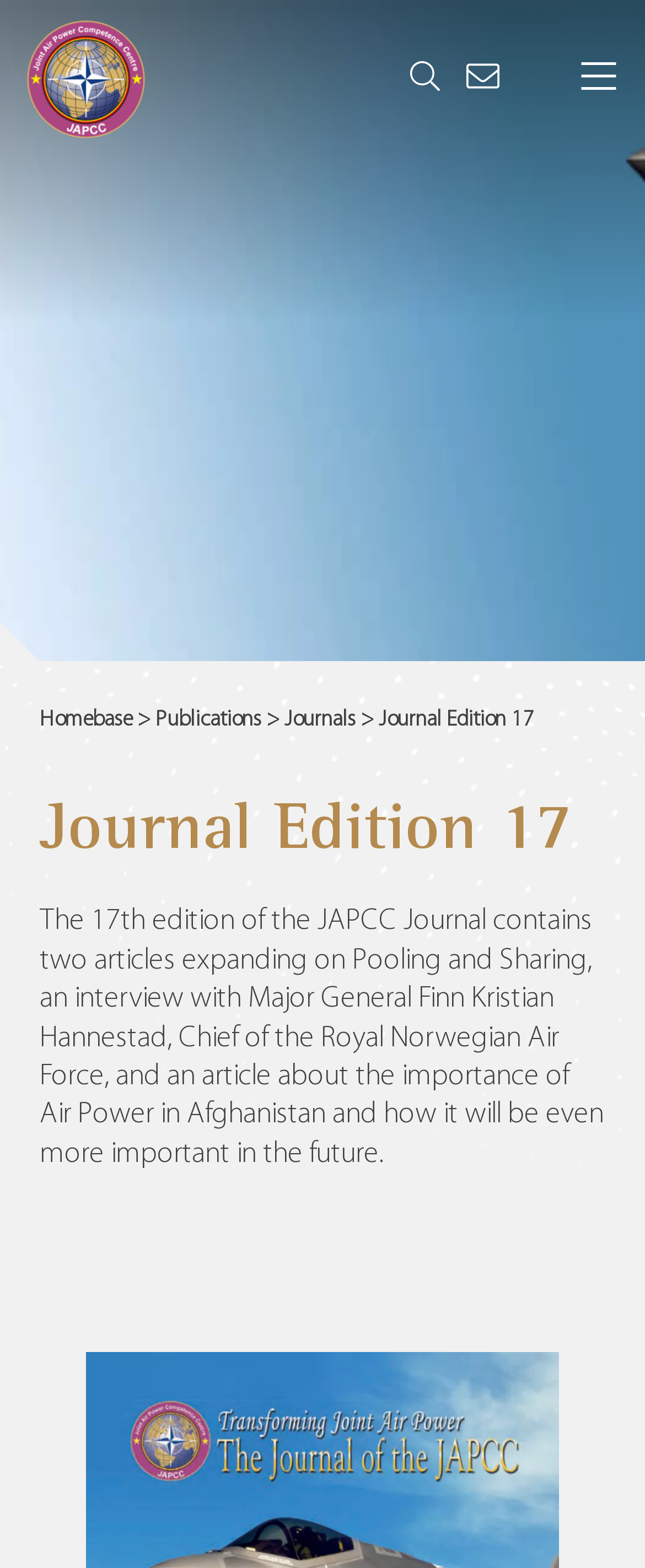Predict the bounding box for the UI component with the following description: "Publications".

[0.241, 0.452, 0.405, 0.466]